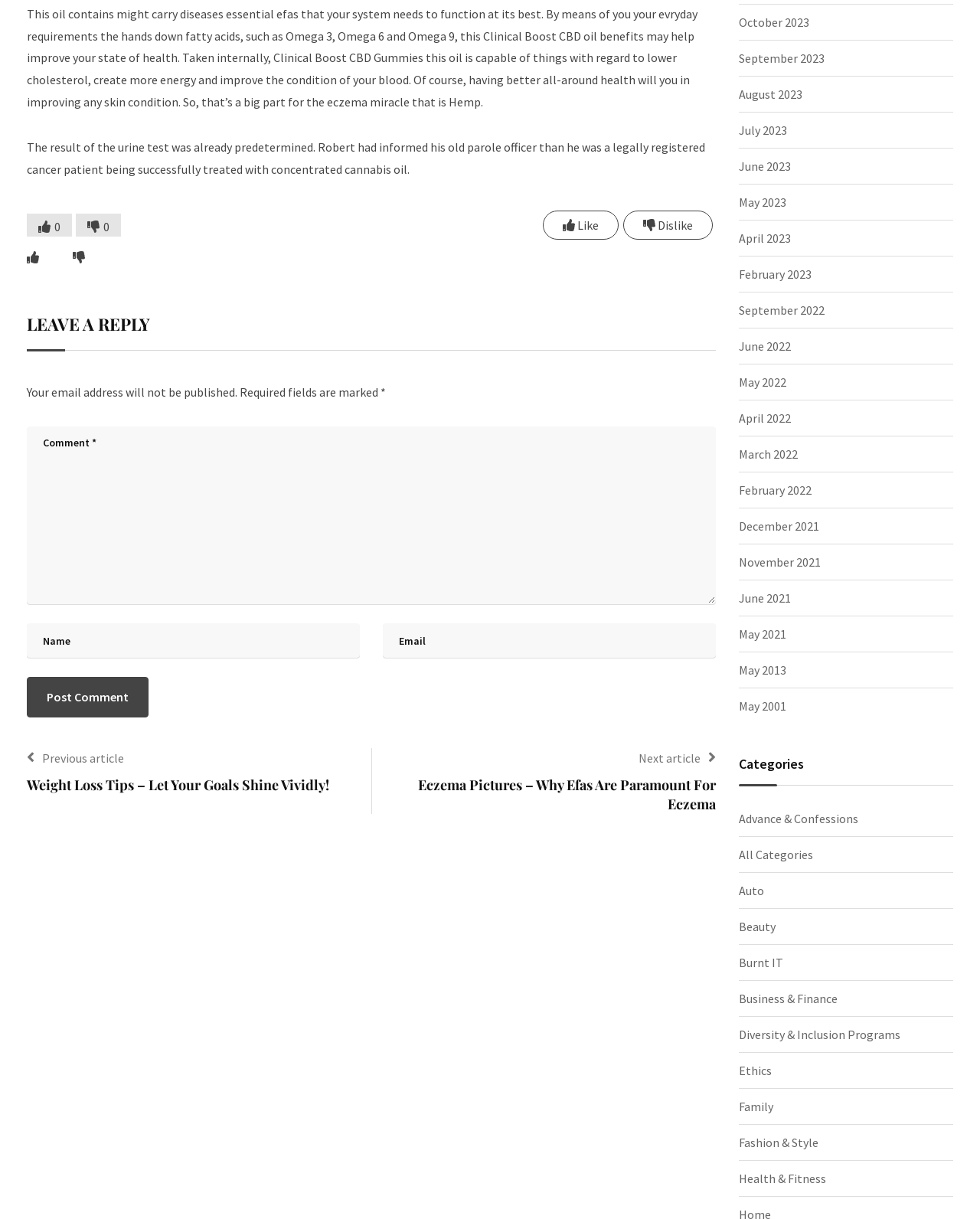Using the provided element description: "Ethics", determine the bounding box coordinates of the corresponding UI element in the screenshot.

[0.754, 0.87, 0.788, 0.886]